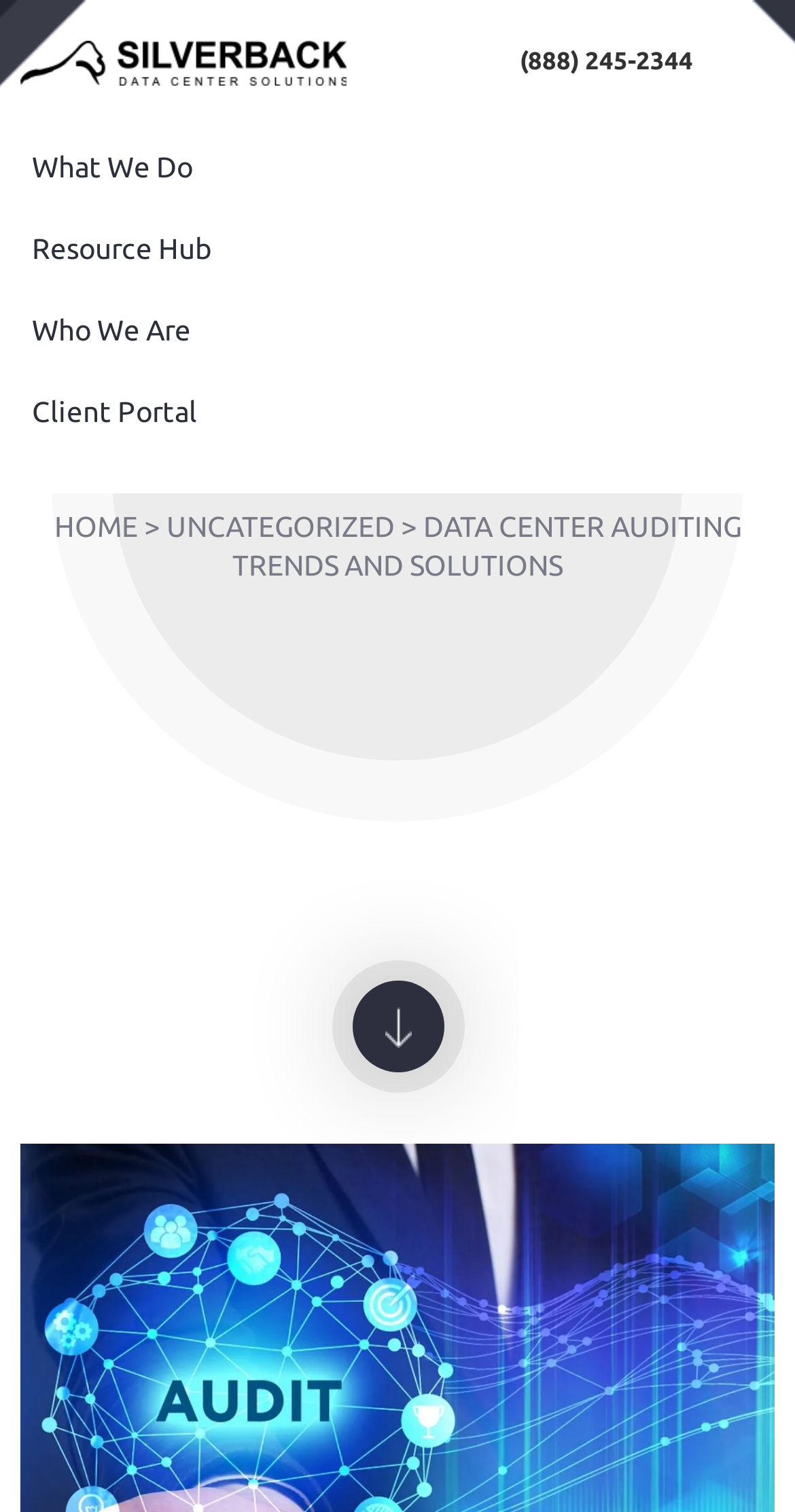Answer this question in one word or a short phrase: How many main navigation links are there?

4